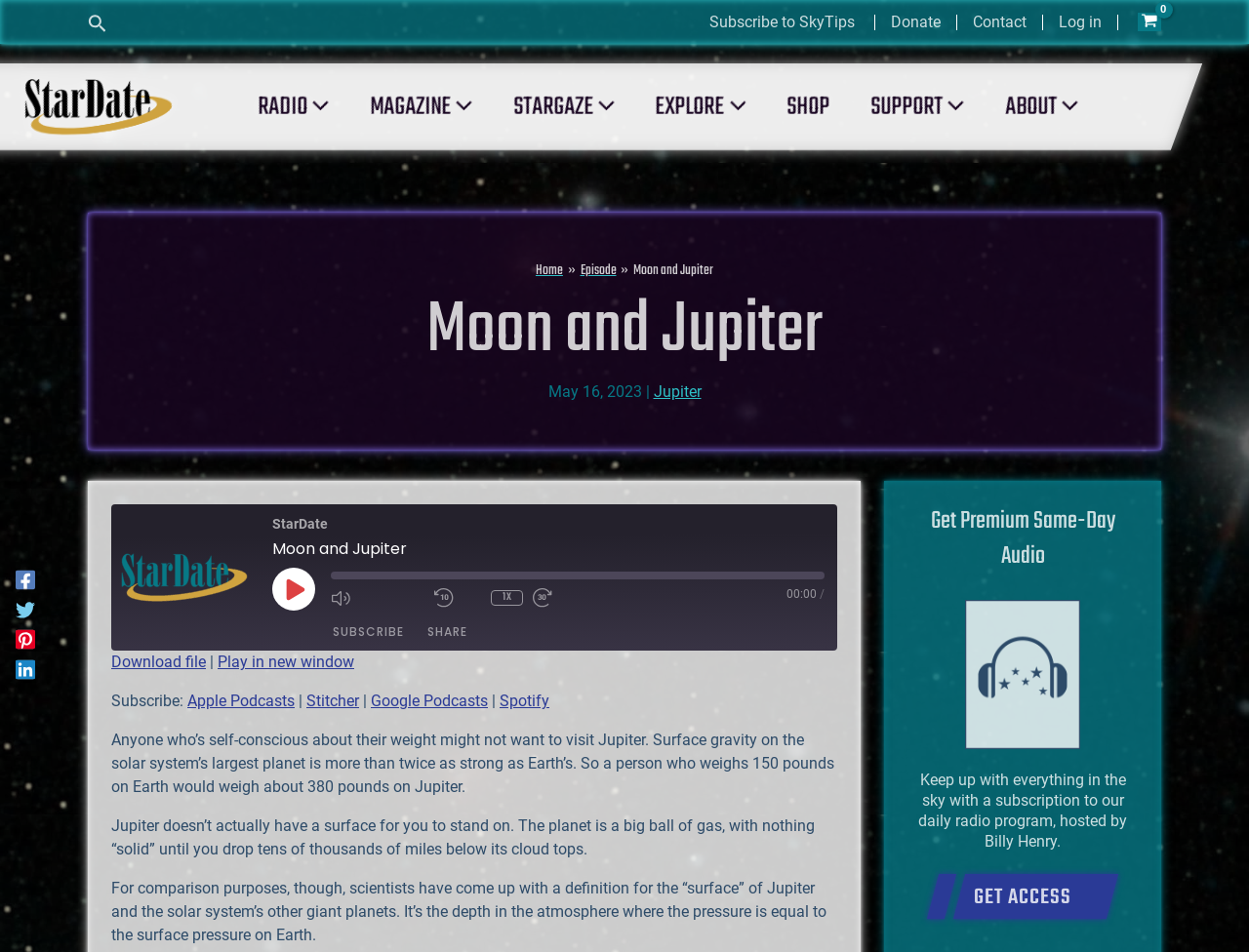What is the text of the first breadcrumb?
Refer to the image and provide a thorough answer to the question.

I found the text of the first breadcrumb by looking at the navigation element with the text 'Breadcrumbs' and found the first link with the text 'Home'.